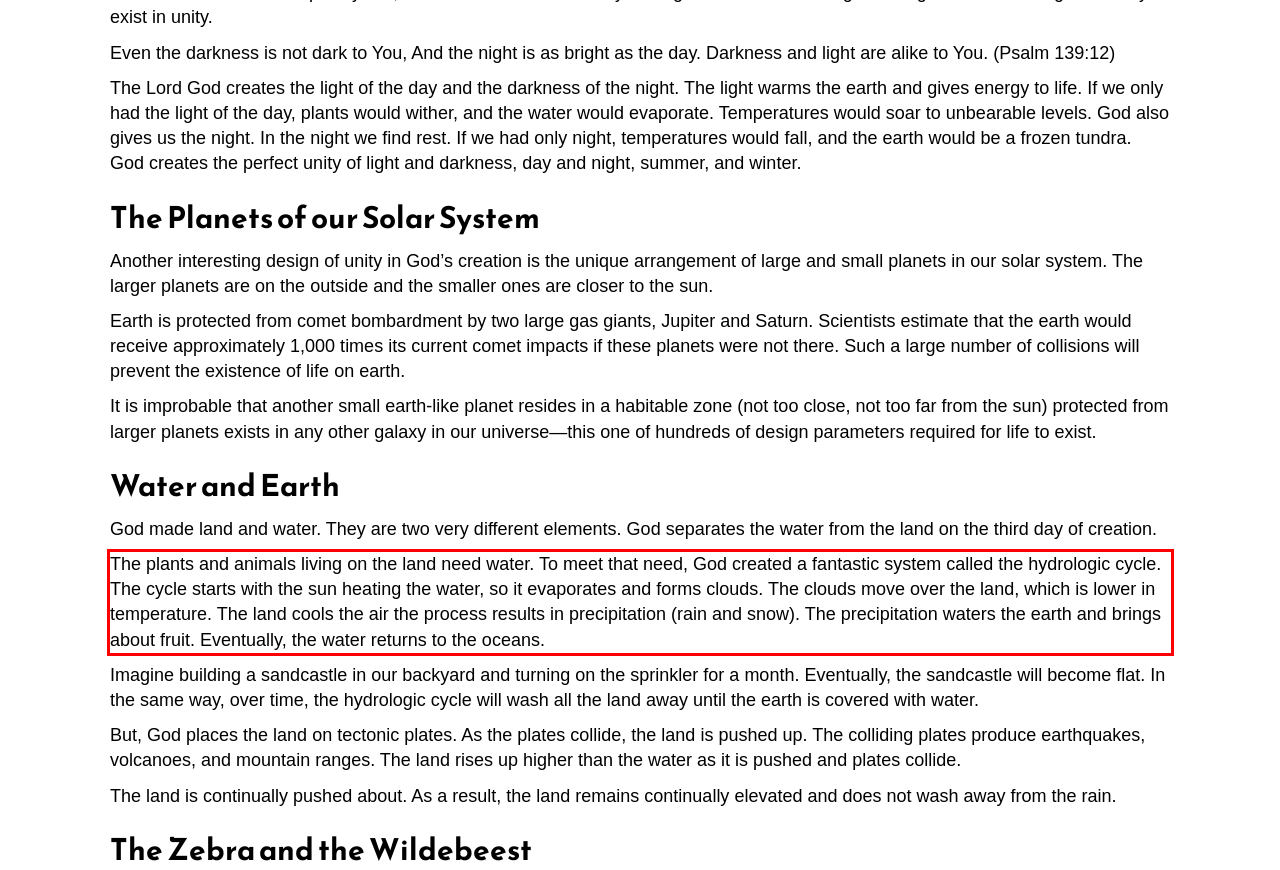Analyze the screenshot of the webpage that features a red bounding box and recognize the text content enclosed within this red bounding box.

The plants and animals living on the land need water. To meet that need, God created a fantastic system called the hydrologic cycle. The cycle starts with the sun heating the water, so it evaporates and forms clouds. The clouds move over the land, which is lower in temperature. The land cools the air the process results in precipitation (rain and snow). The precipitation waters the earth and brings about fruit. Eventually, the water returns to the oceans.